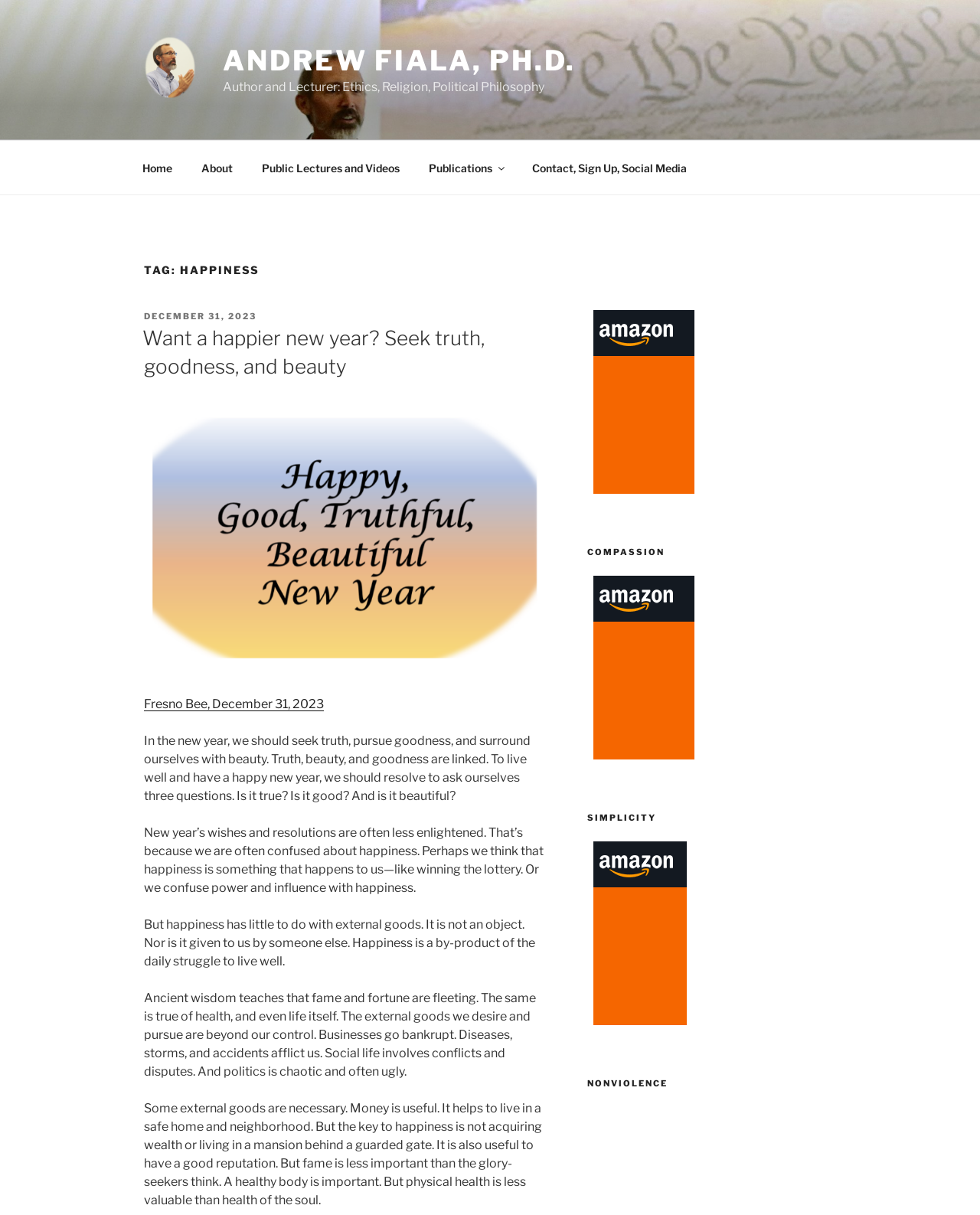Please determine the bounding box coordinates of the element to click on in order to accomplish the following task: "Visit the 'About' page". Ensure the coordinates are four float numbers ranging from 0 to 1, i.e., [left, top, right, bottom].

[0.191, 0.123, 0.251, 0.153]